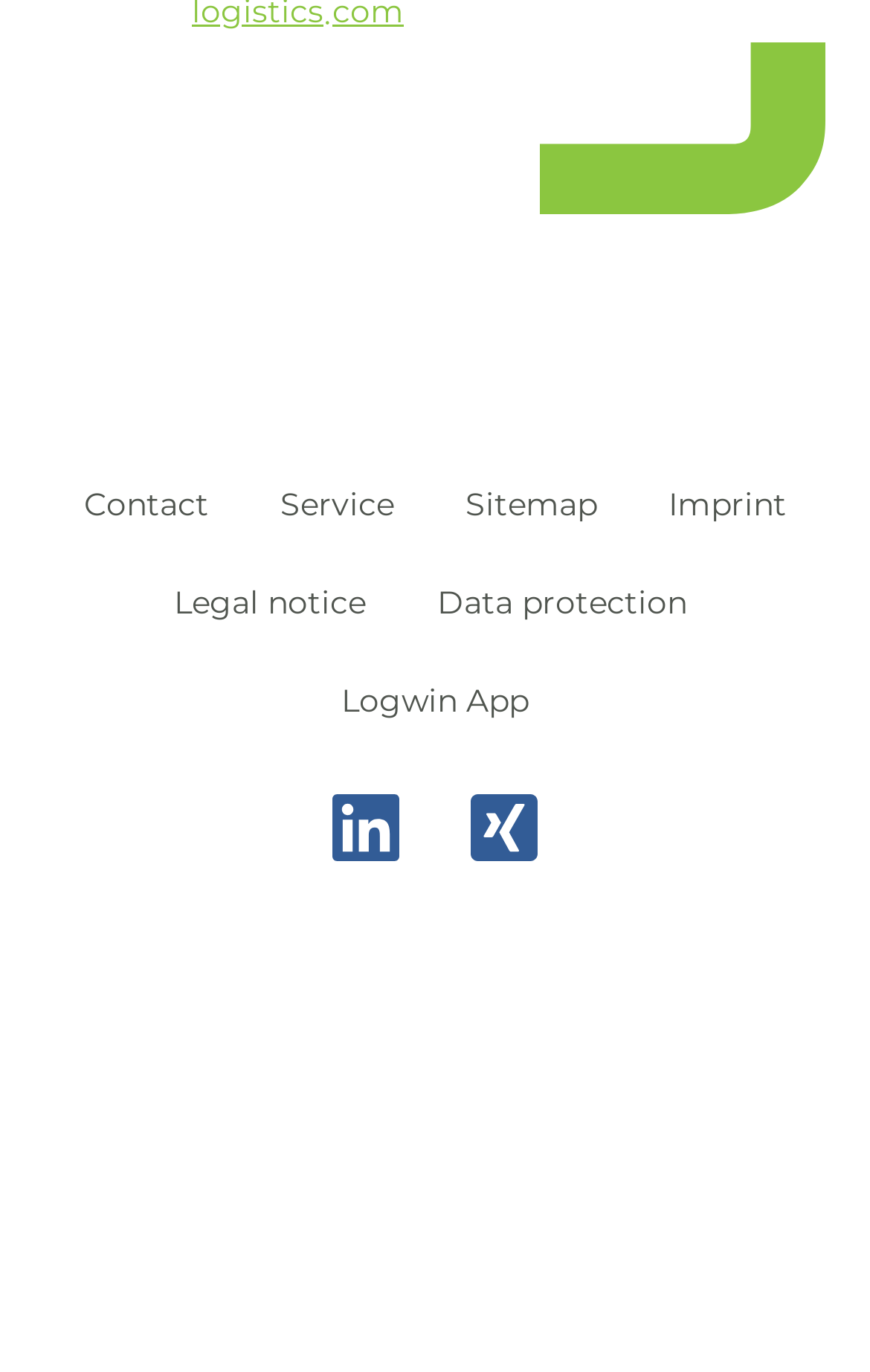Are the 'Service' and 'Sitemap' links adjacent to each other?
Please provide a single word or phrase based on the screenshot.

Yes